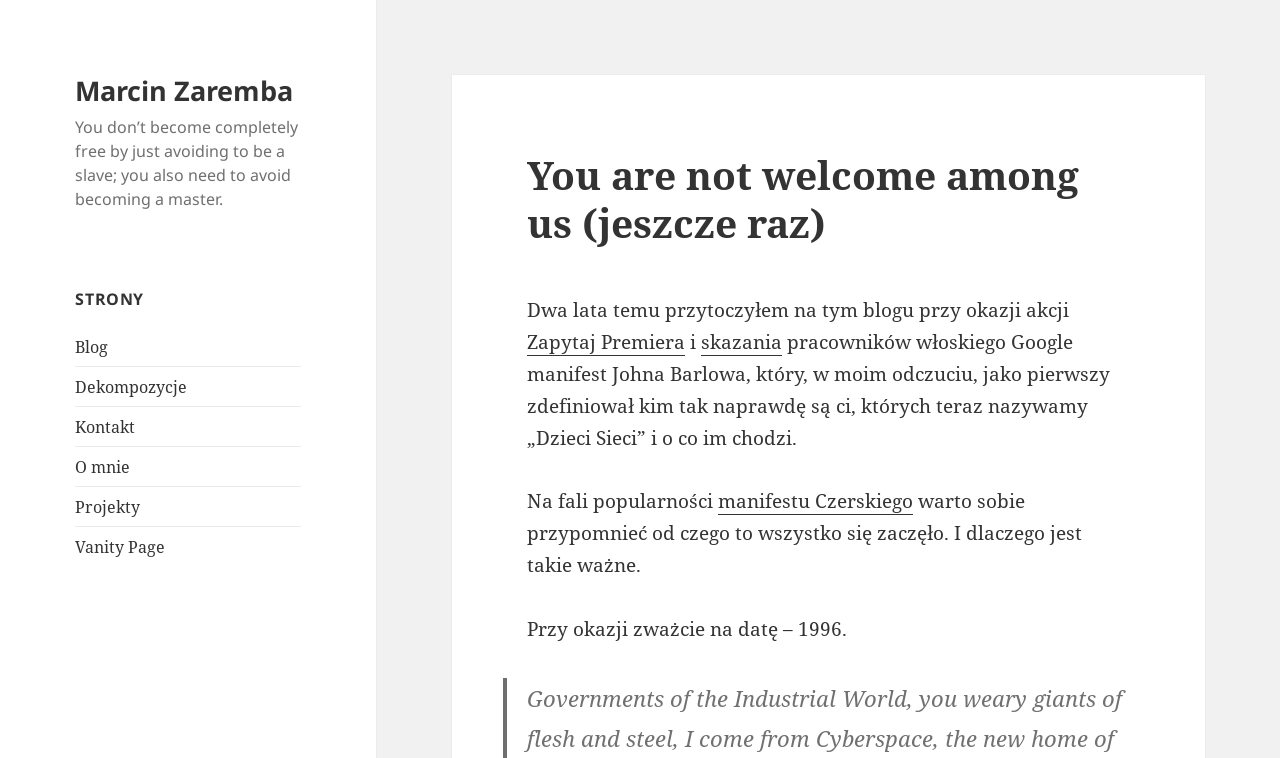Illustrate the webpage thoroughly, mentioning all important details.

This webpage appears to be a blog post titled "You are not welcome among us (jeszcze raz)" by Marcin Zaremba. At the top left, there is a link to the author's name, Marcin Zaremba. Below it, there is a quote "You don’t become completely free by just avoiding to be a slave; you also need to avoid becoming a master."

On the left side, there is a navigation menu with 7 links: Blog, Dekompozycje, Kontakt, O mnie, Projekty, Vanity Page, and Strony. 

The main content of the blog post starts with a heading "You are not welcome among us (jeszcze raz)" at the top center. The text then begins with "Dwa lata temu przytoczyłem na tym blogu przy okazji akcji" and continues with several paragraphs discussing the topic. There are two links within the text: "Zapytaj Premiera" and "skazania", which are related to the topic being discussed. The text also mentions "manifest Johna Barlowa" and "manifestu Czerskiego", which seem to be important references. 

At the bottom of the main content, there is a sentence "Przy okazji zważcie na datę – 1996." which appears to be a note or a reminder.